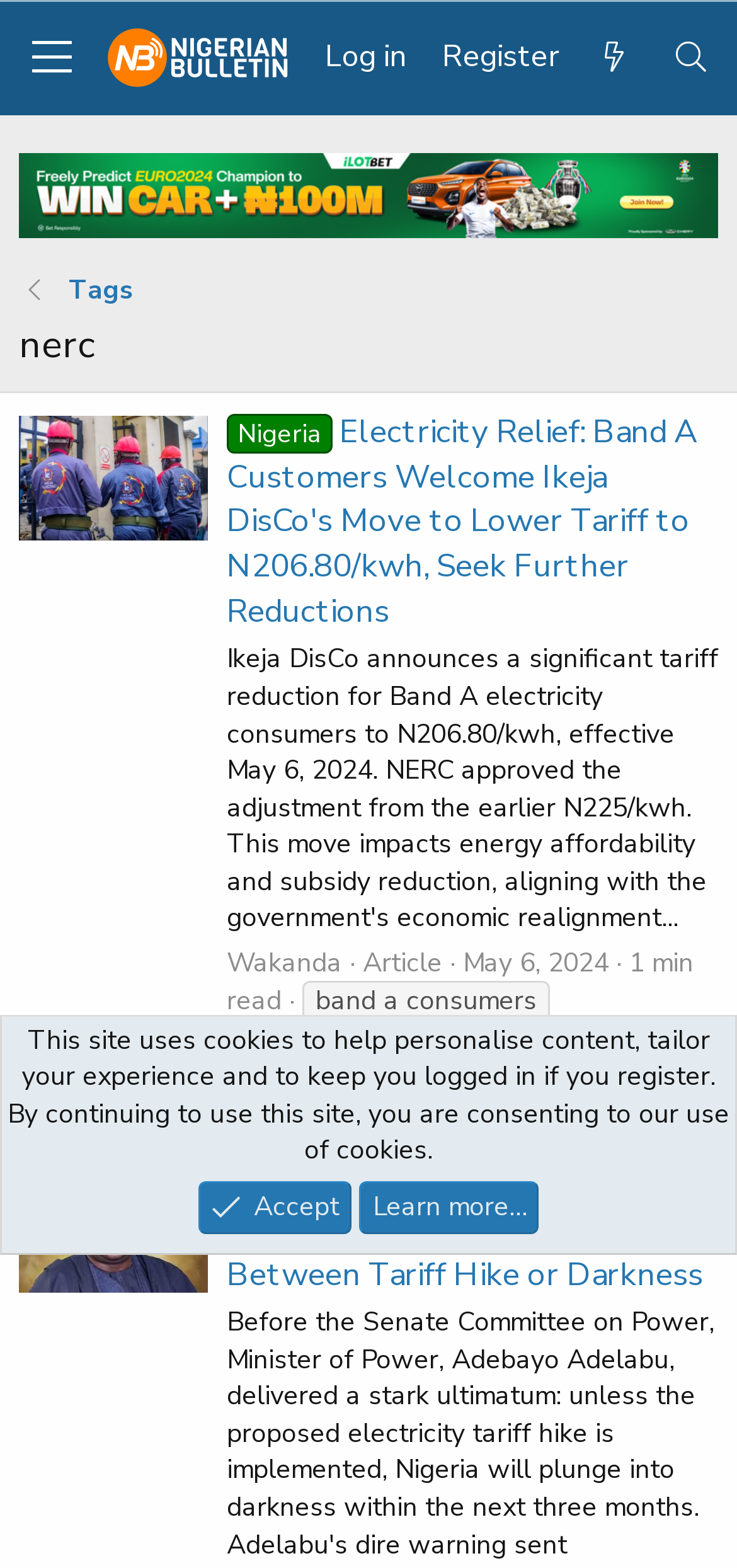Find the bounding box coordinates for the area you need to click to carry out the instruction: "Read the article about electricity relief". The coordinates should be four float numbers between 0 and 1, indicated as [left, top, right, bottom].

[0.026, 0.265, 0.282, 0.345]